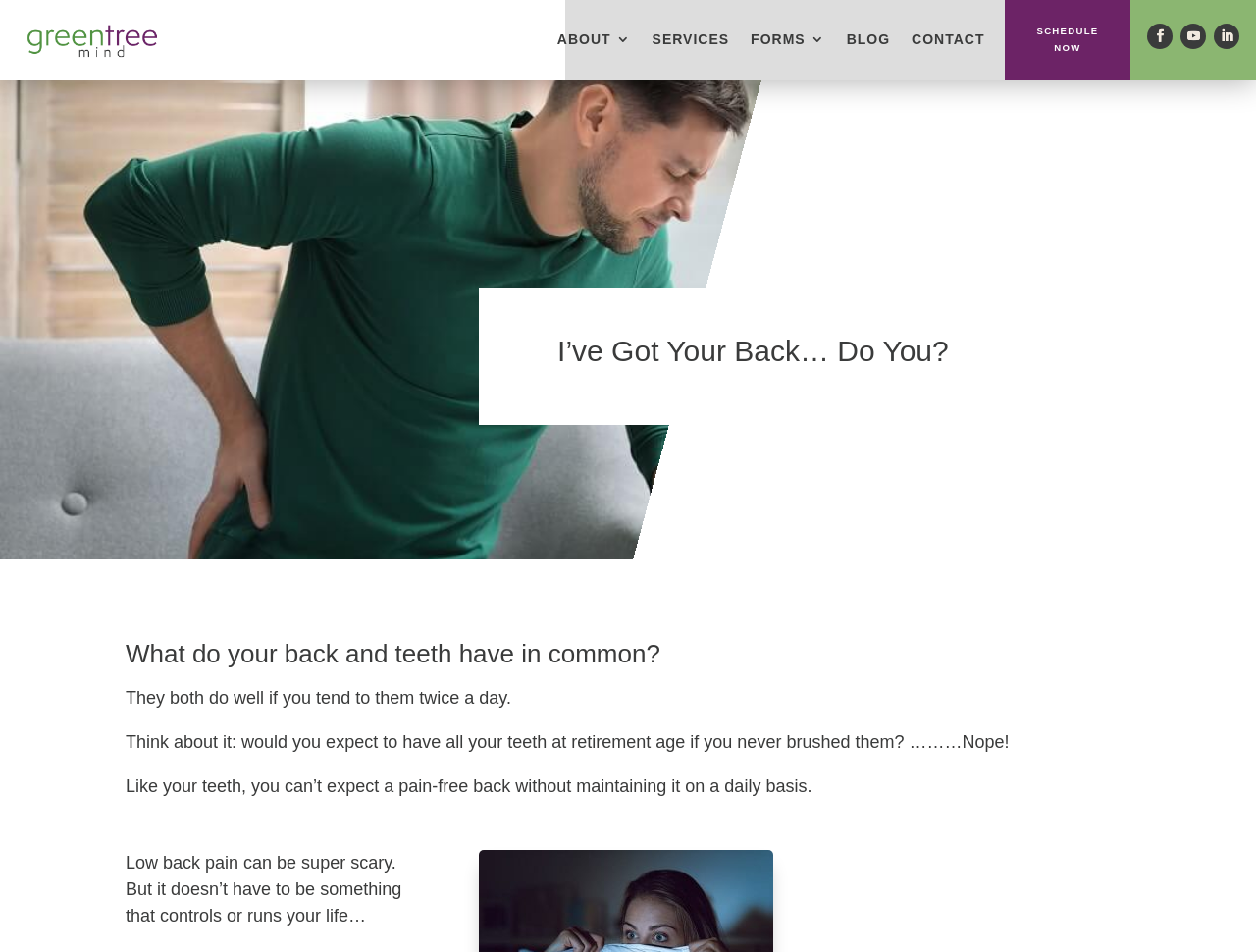Using the elements shown in the image, answer the question comprehensively: What is the topic of discussion on this webpage?

The topic of discussion on this webpage can be determined by reading the text on the webpage, which mentions 'Low back pain can be super scary' and compares taking care of one's back to taking care of one's teeth.